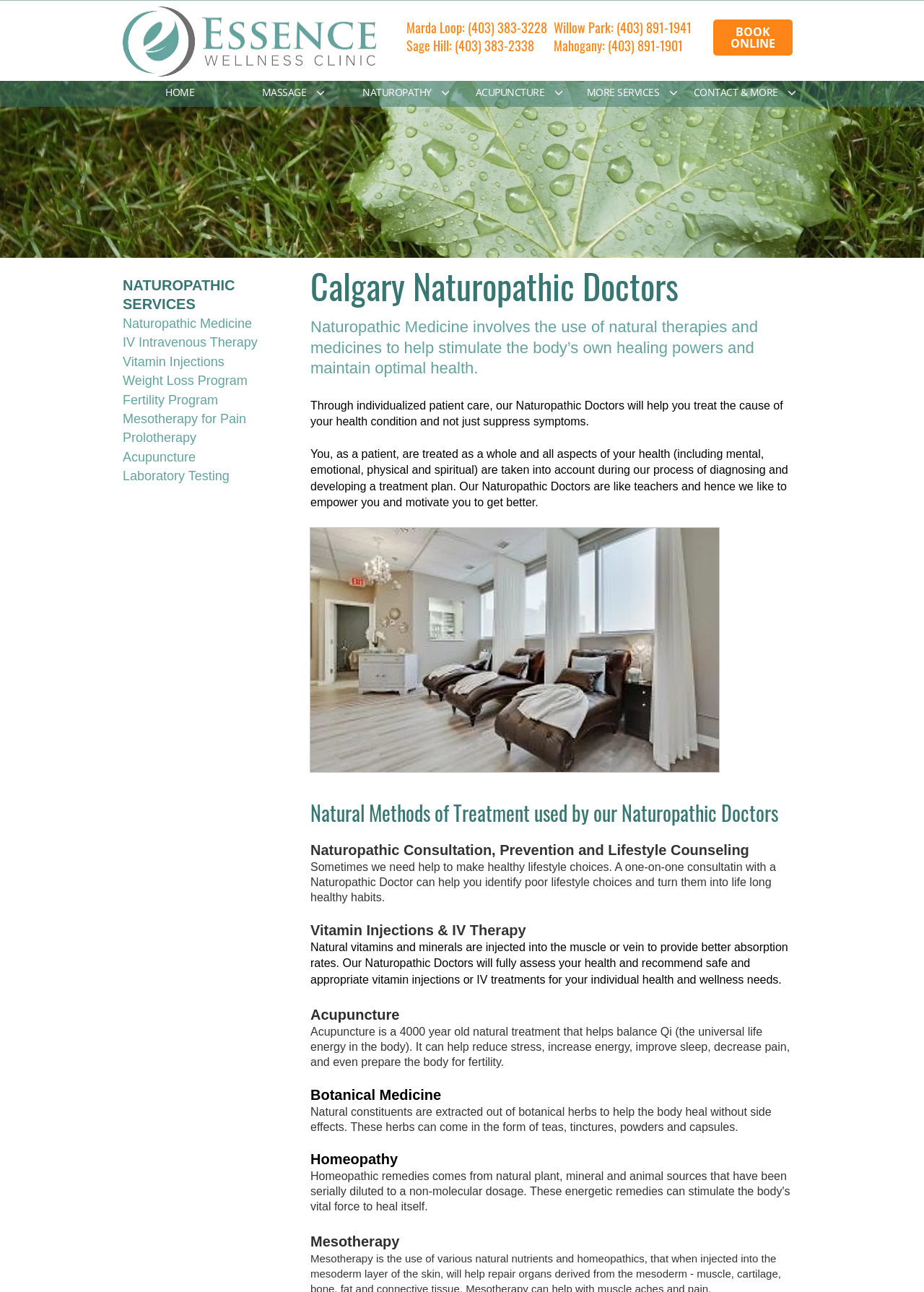For the element described, predict the bounding box coordinates as (top-left x, top-left y, bottom-right x, bottom-right y). All values should be between 0 and 1. Element description: Prevention and Lifestyle Counseling

[0.541, 0.652, 0.811, 0.664]